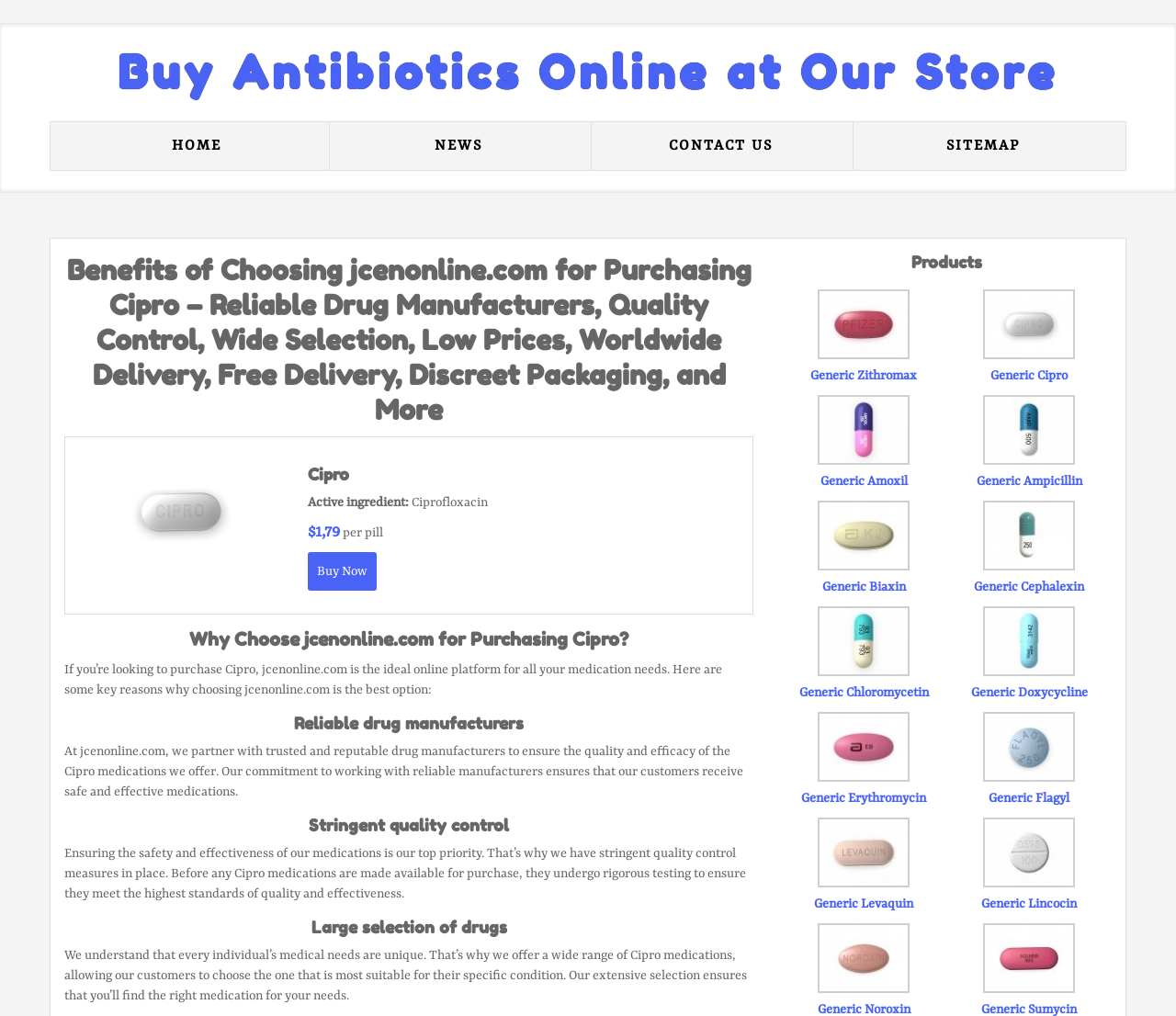Identify the bounding box coordinates of the clickable region required to complete the instruction: "View Generic Zithromax details". The coordinates should be given as four float numbers within the range of 0 and 1, i.e., [left, top, right, bottom].

[0.689, 0.363, 0.78, 0.377]